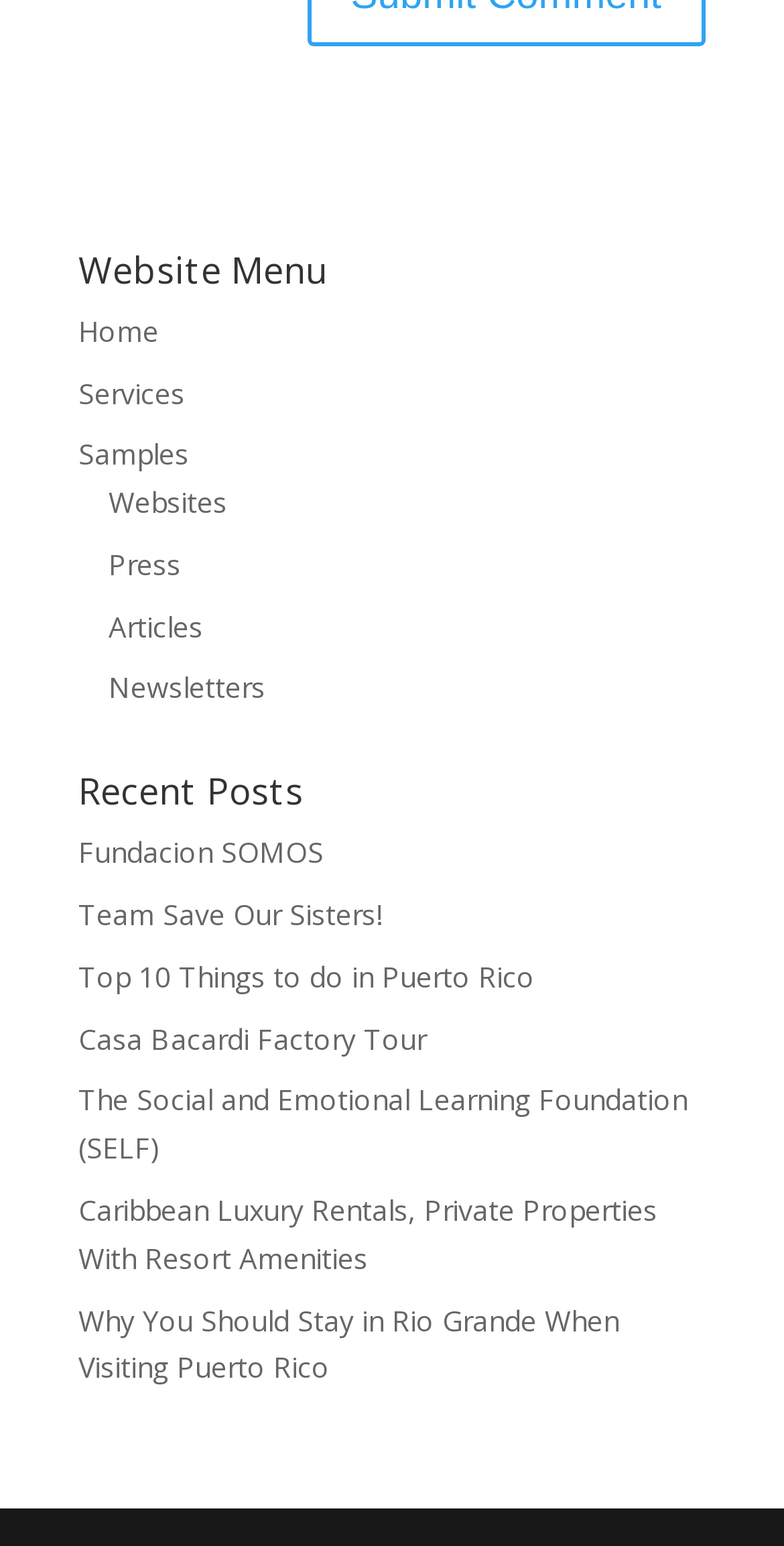Respond to the following question using a concise word or phrase: 
What is the first menu item?

Home